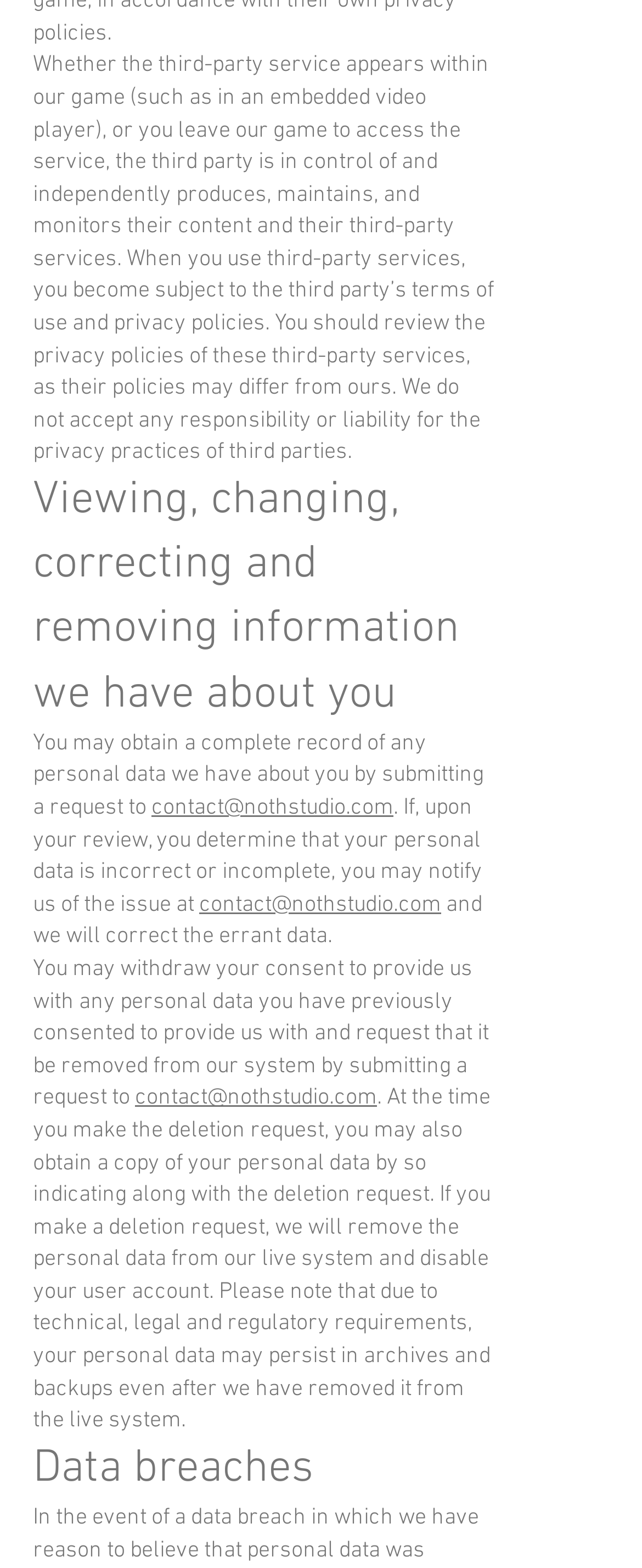Given the element description: "contact@nothstudio.com", predict the bounding box coordinates of the UI element it refers to, using four float numbers between 0 and 1, i.e., [left, top, right, bottom].

[0.31, 0.568, 0.687, 0.586]